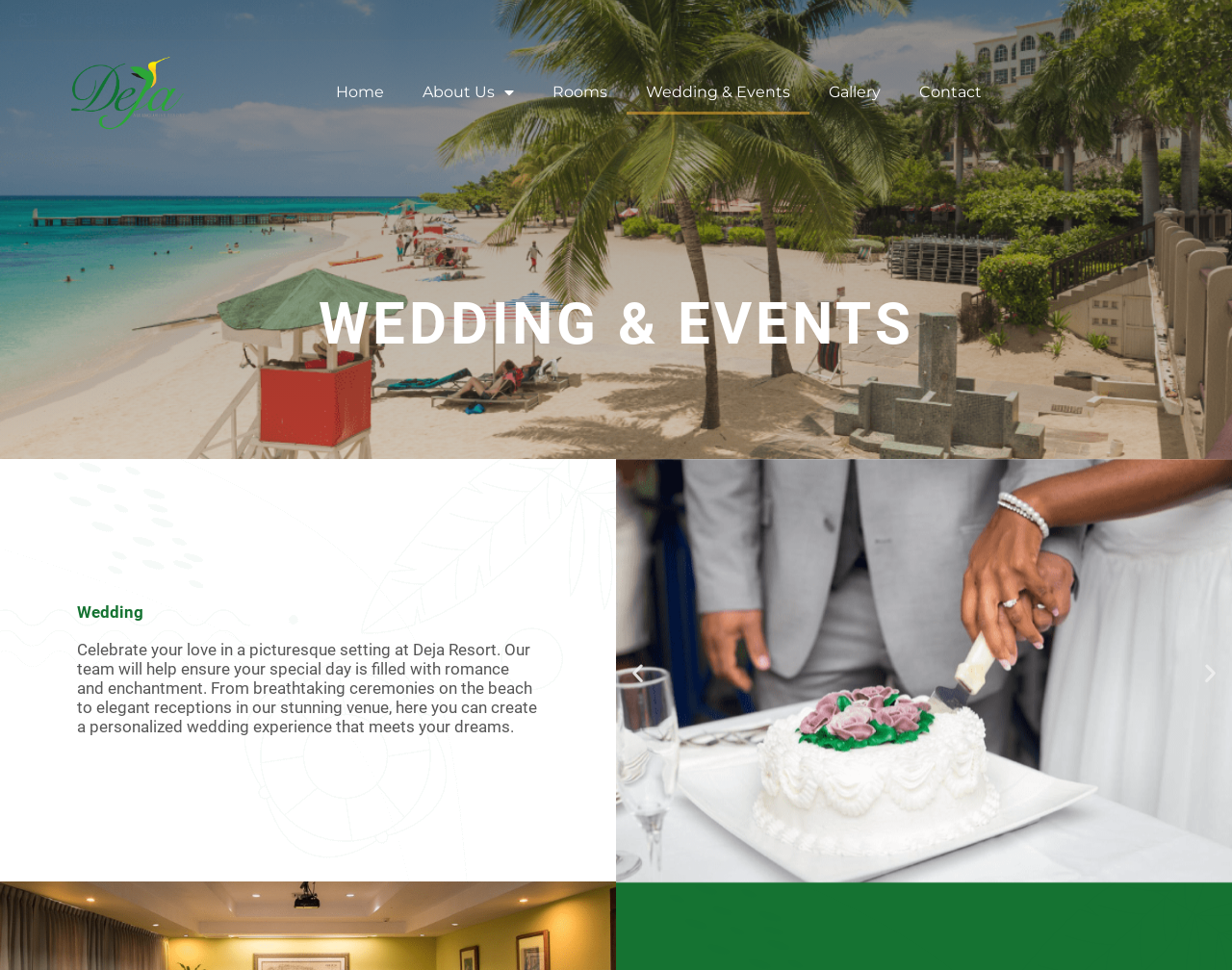Answer succinctly with a single word or phrase:
What is the purpose of the 'BOOK NOW' button?

To book a room or event